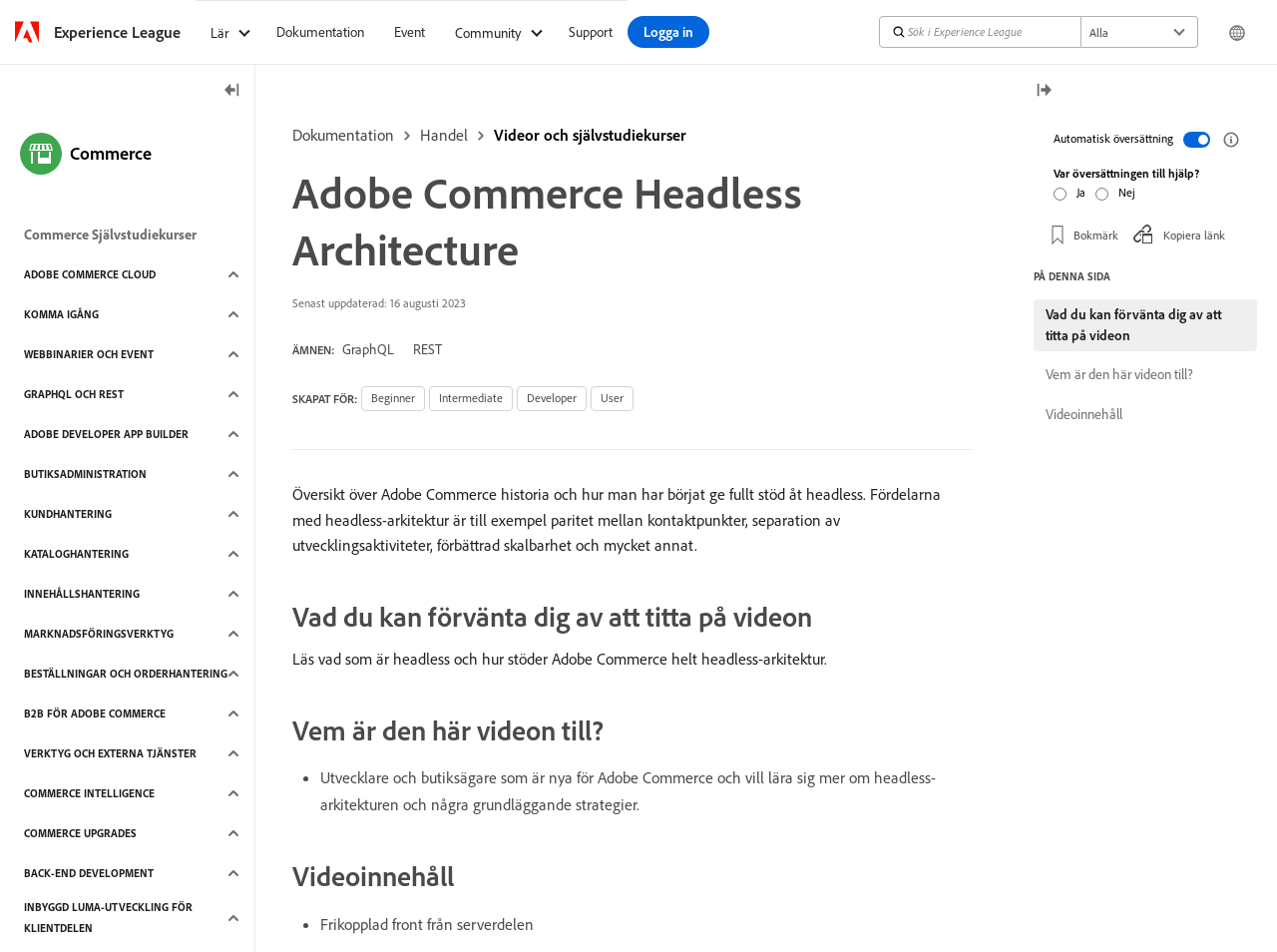Please provide a brief answer to the following inquiry using a single word or phrase:
Is the 'Lär' button expanded?

False